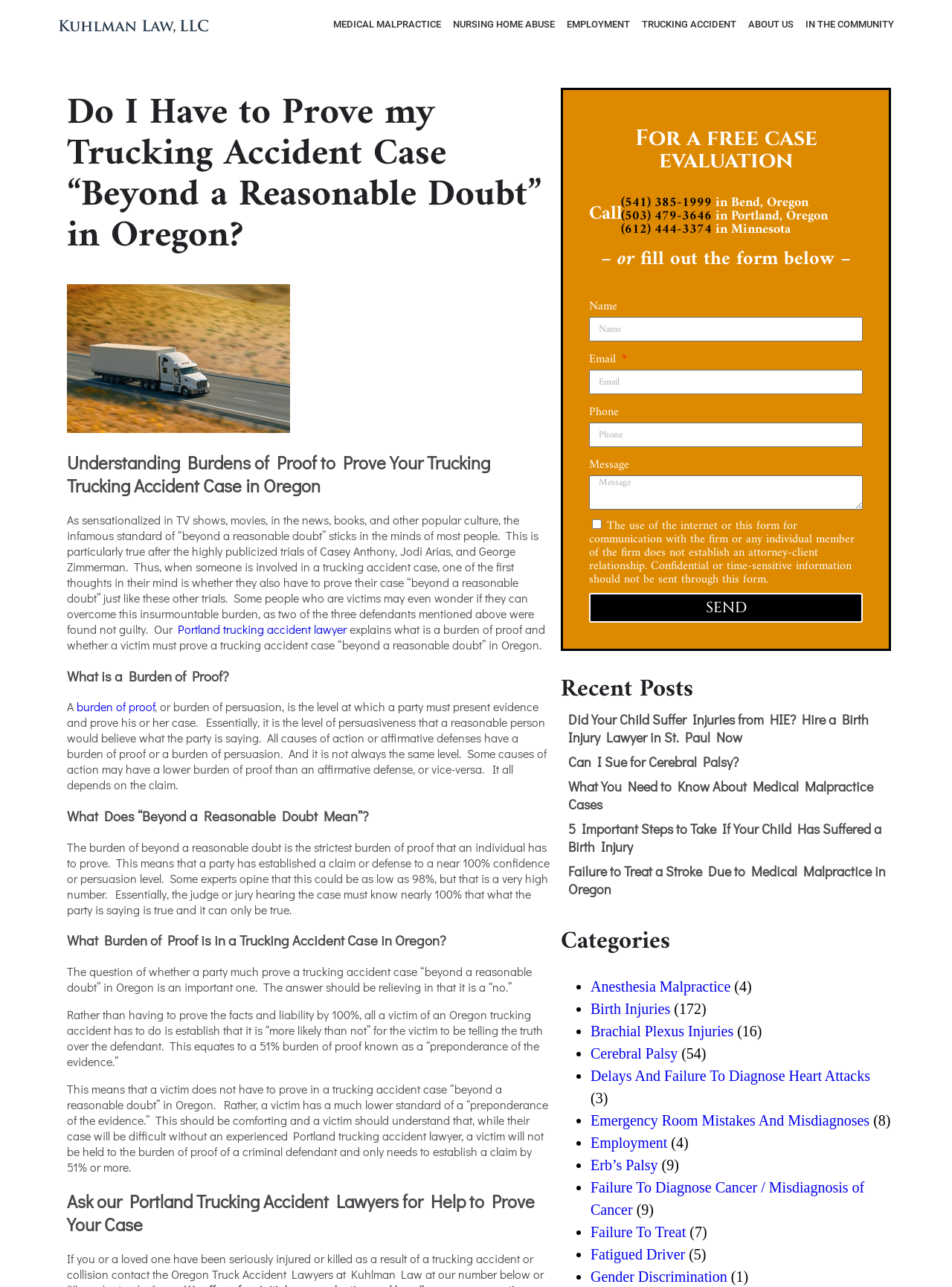Find and indicate the bounding box coordinates of the region you should select to follow the given instruction: "Click the 'Kuhlman Law' link".

[0.055, 0.01, 0.236, 0.028]